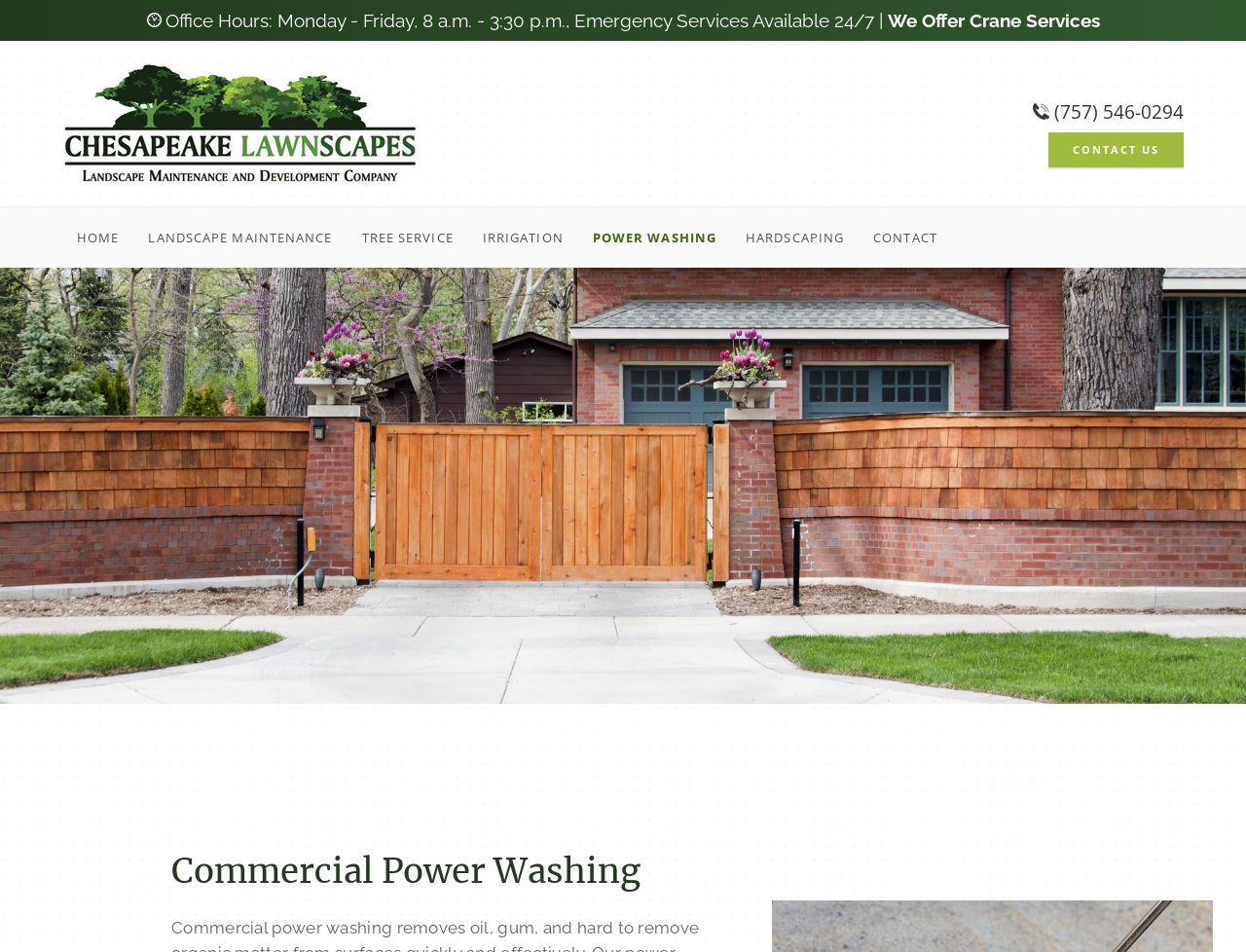Locate the bounding box coordinates of the area where you should click to accomplish the instruction: "Go to the home page".

[0.054, 0.219, 0.103, 0.28]